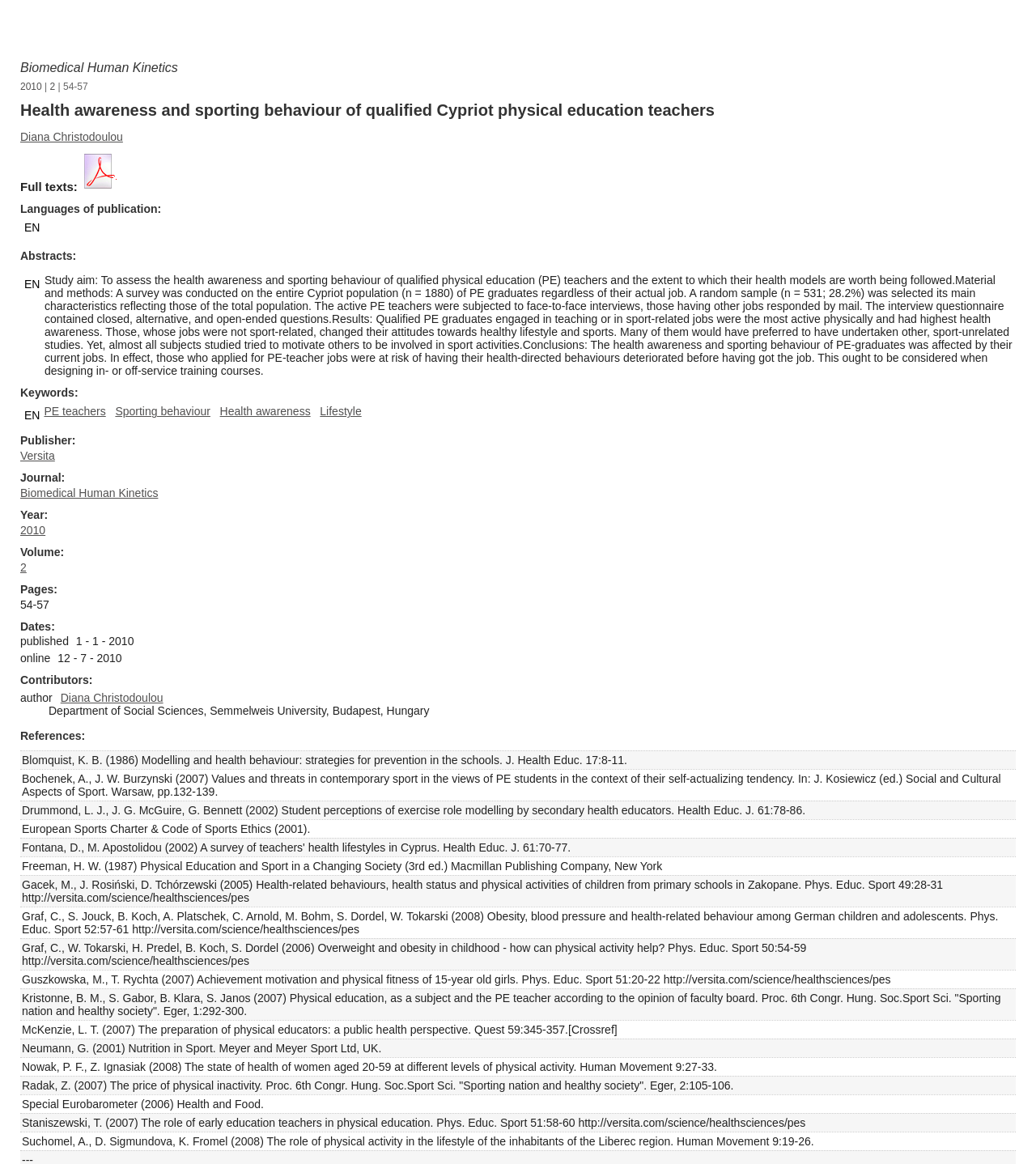Who is the author of the article? Refer to the image and provide a one-word or short phrase answer.

Diana Christodoulou